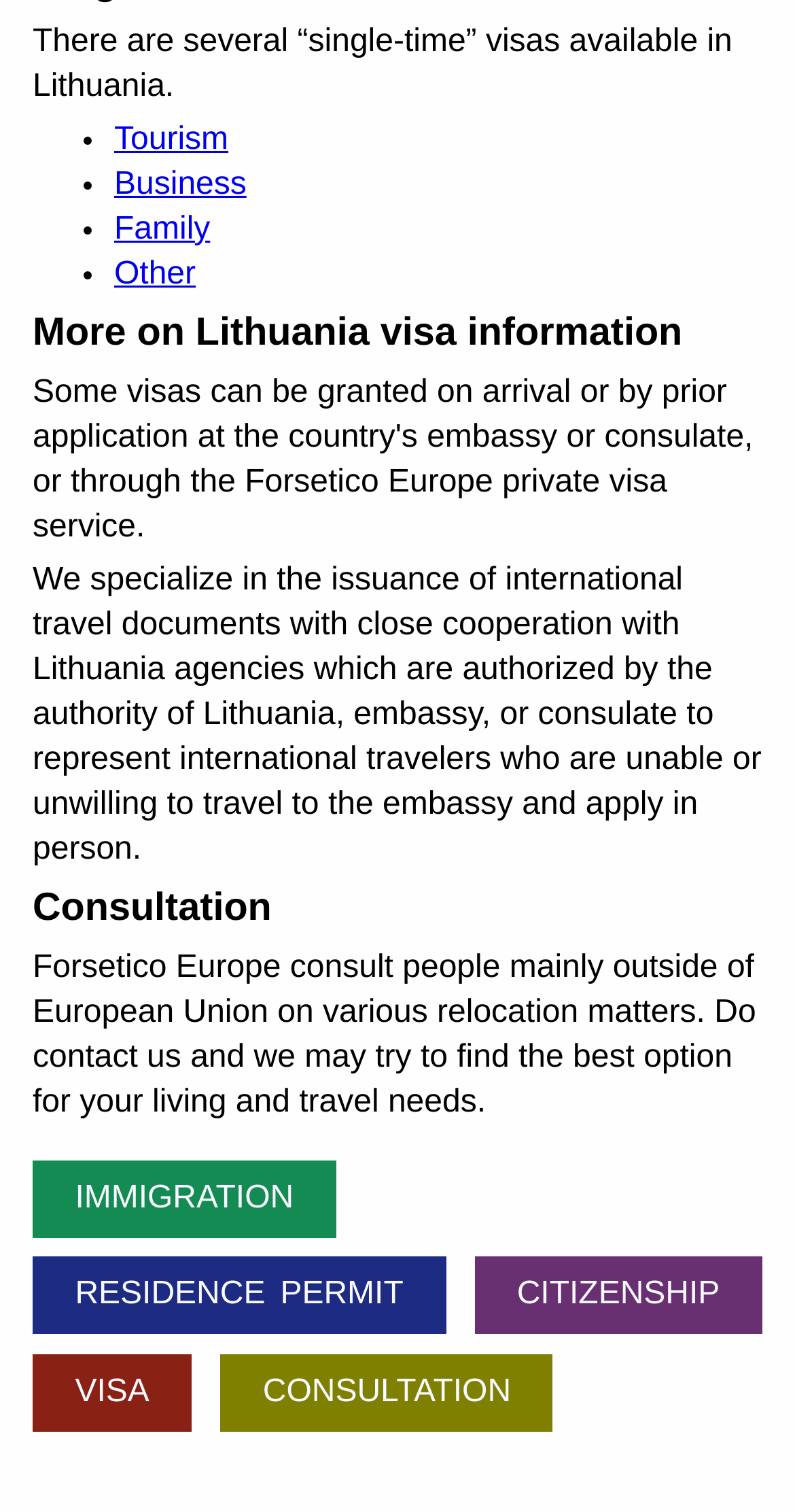Locate the bounding box coordinates of the element that should be clicked to fulfill the instruction: "Click on Tourism".

[0.144, 0.081, 0.287, 0.104]